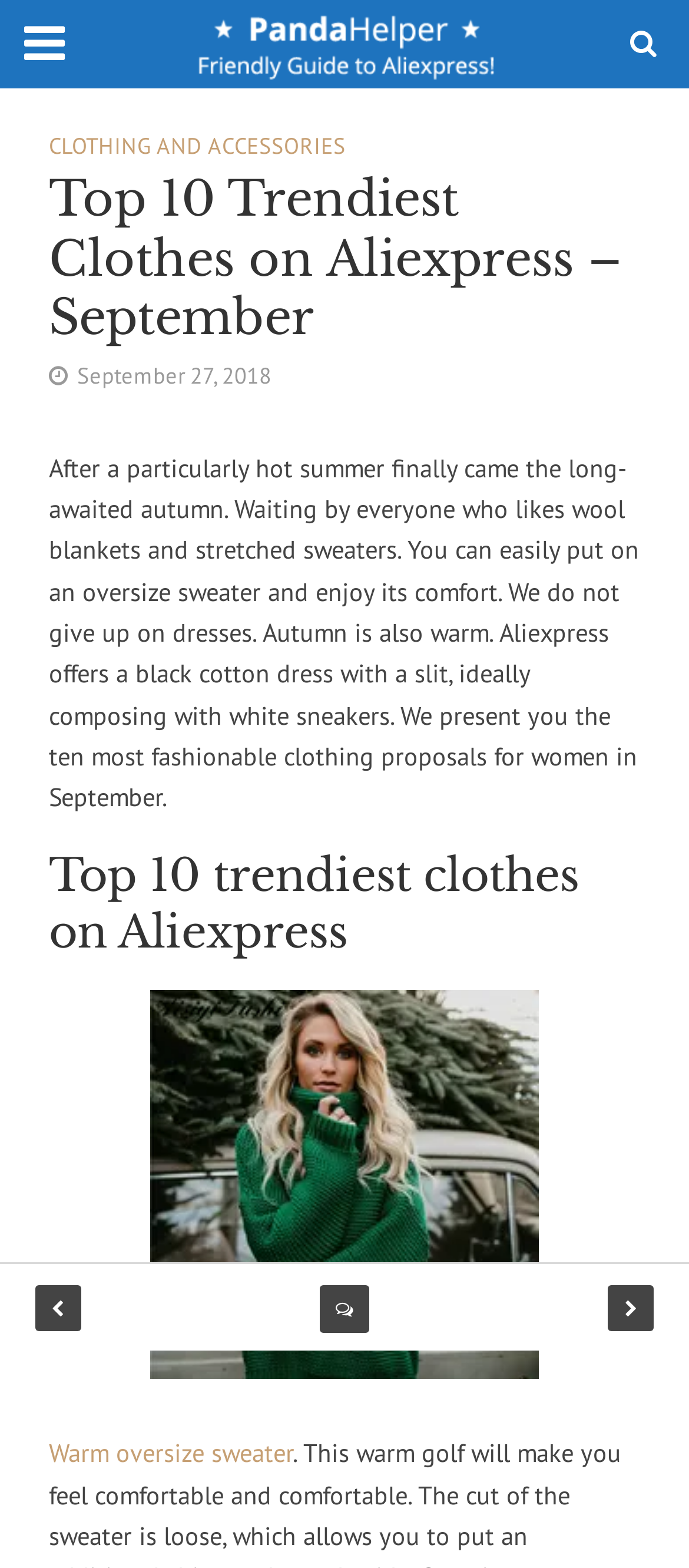What type of dress is mentioned in the text?
Please use the visual content to give a single word or phrase answer.

Black cotton dress